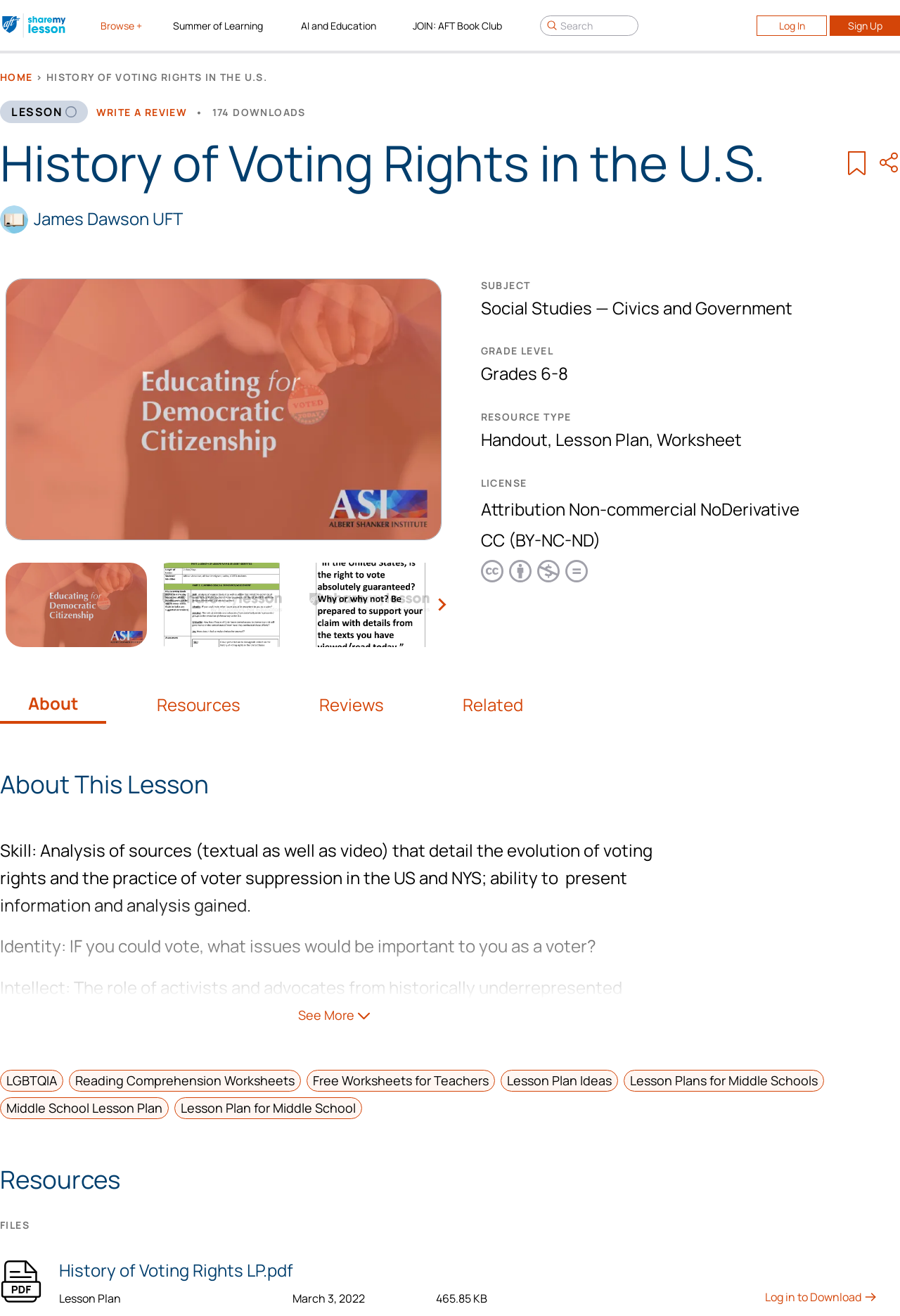Pinpoint the bounding box coordinates of the element to be clicked to execute the instruction: "Click 'Next slide'".

[0.478, 0.451, 0.503, 0.468]